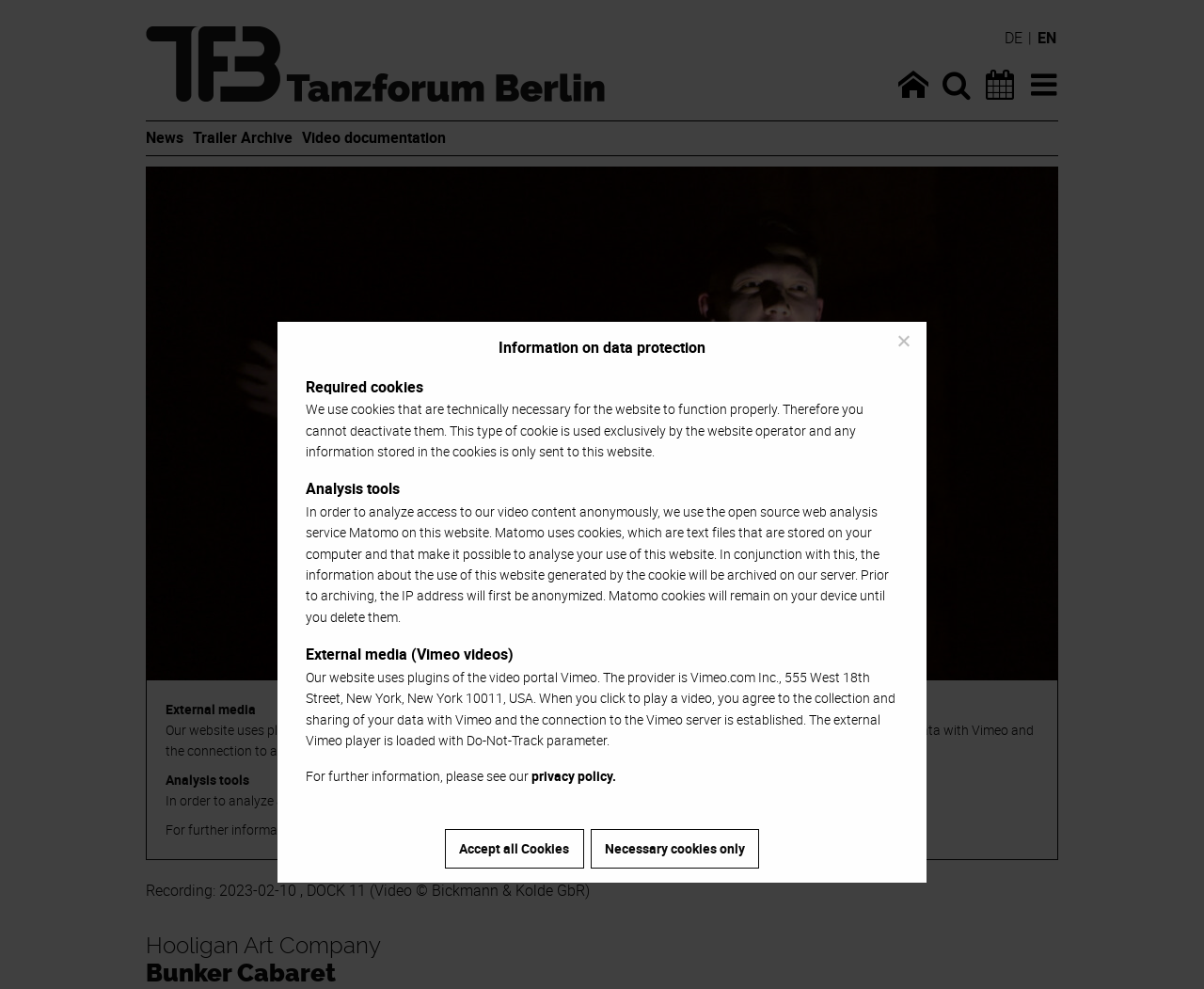Provide your answer in one word or a succinct phrase for the question: 
What is the name of the theatre event?

Bunker Cabaret